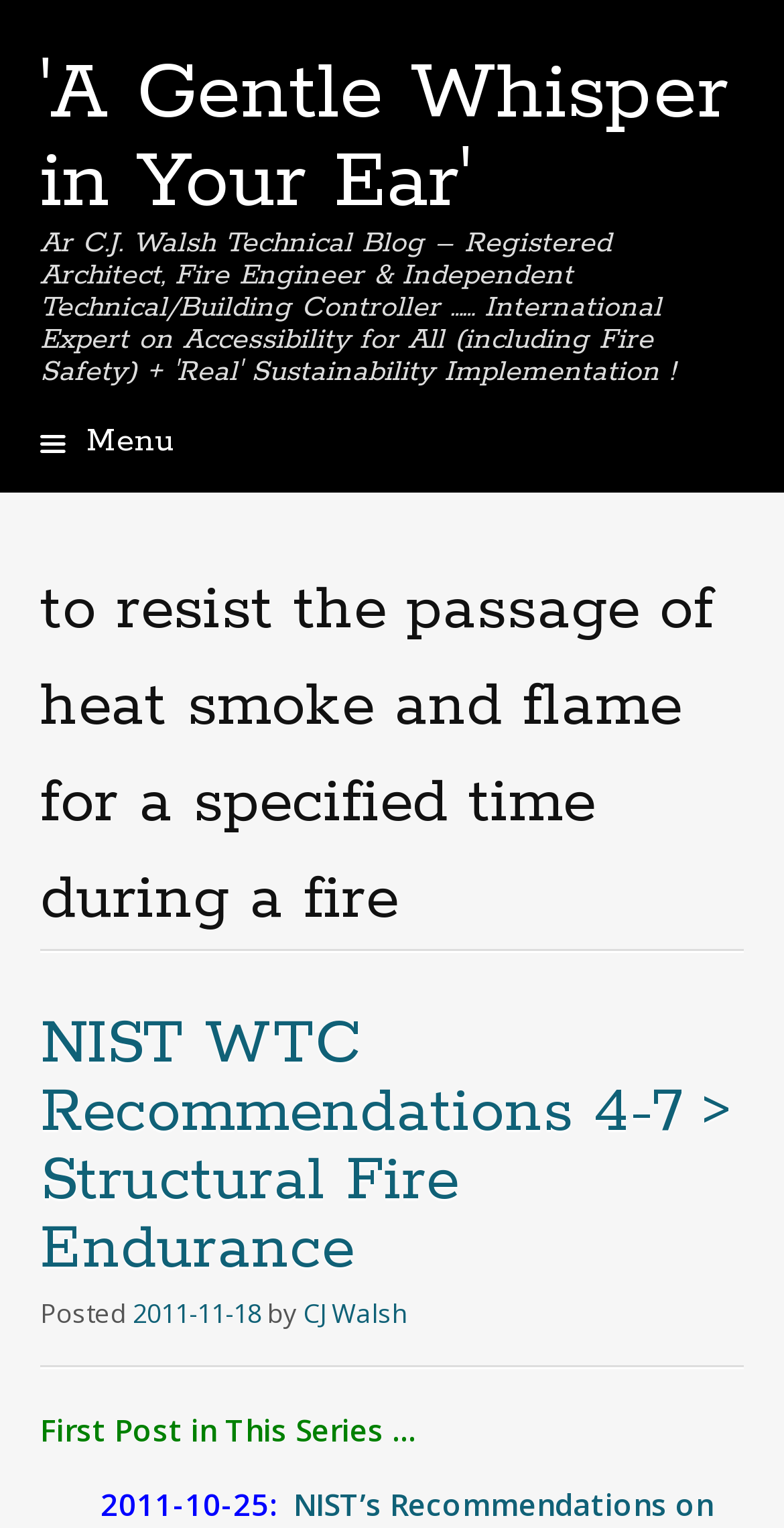Based on the provided description, "CJ Walsh", find the bounding box of the corresponding UI element in the screenshot.

[0.387, 0.847, 0.521, 0.871]